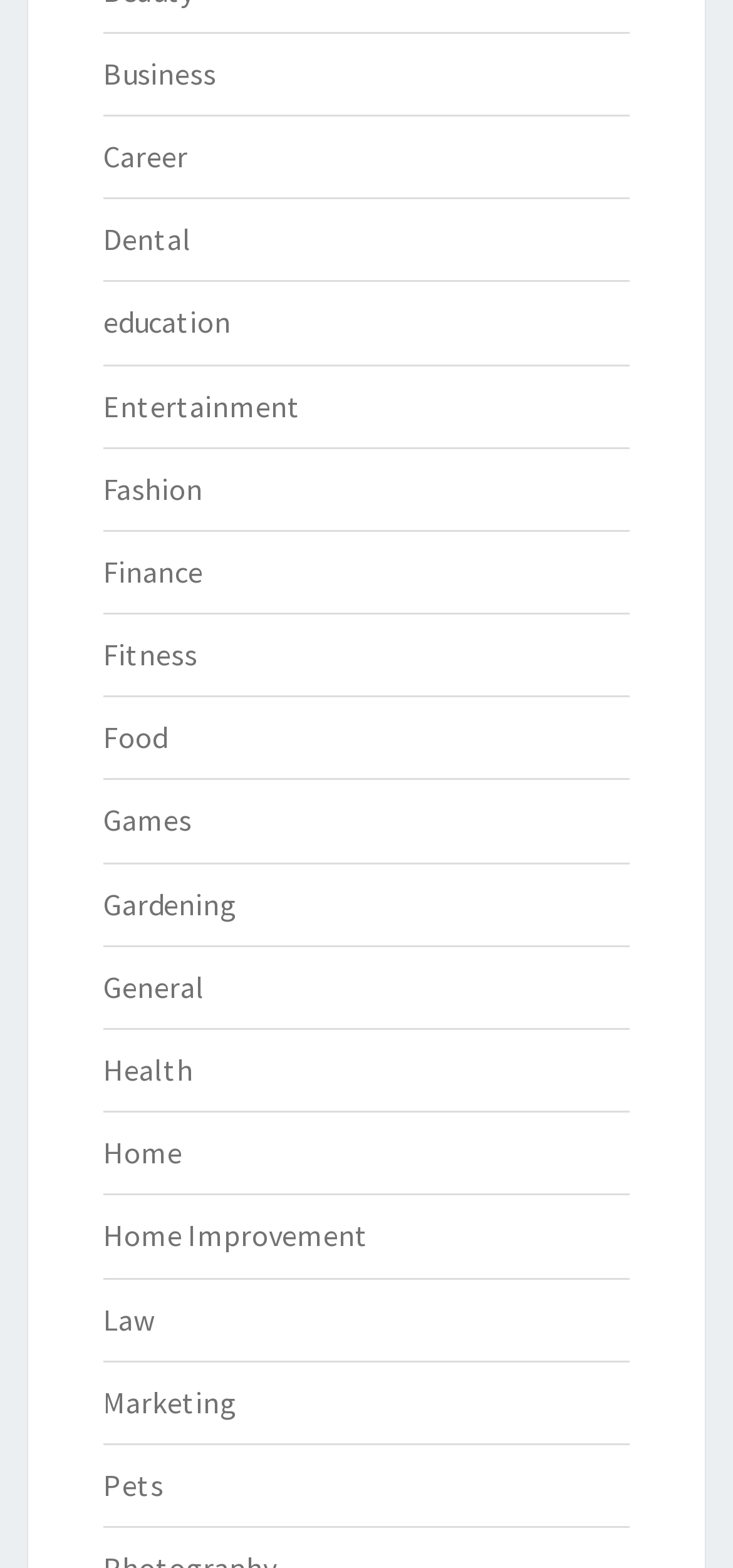Using the elements shown in the image, answer the question comprehensively: What categories are available on this webpage?

By examining the links on the webpage, I can see that there are multiple categories available, including Business, Career, Dental, Education, Entertainment, Fashion, Finance, Fitness, Food, Games, Gardening, General, Health, Home, Home Improvement, Law, Marketing, and Pets.